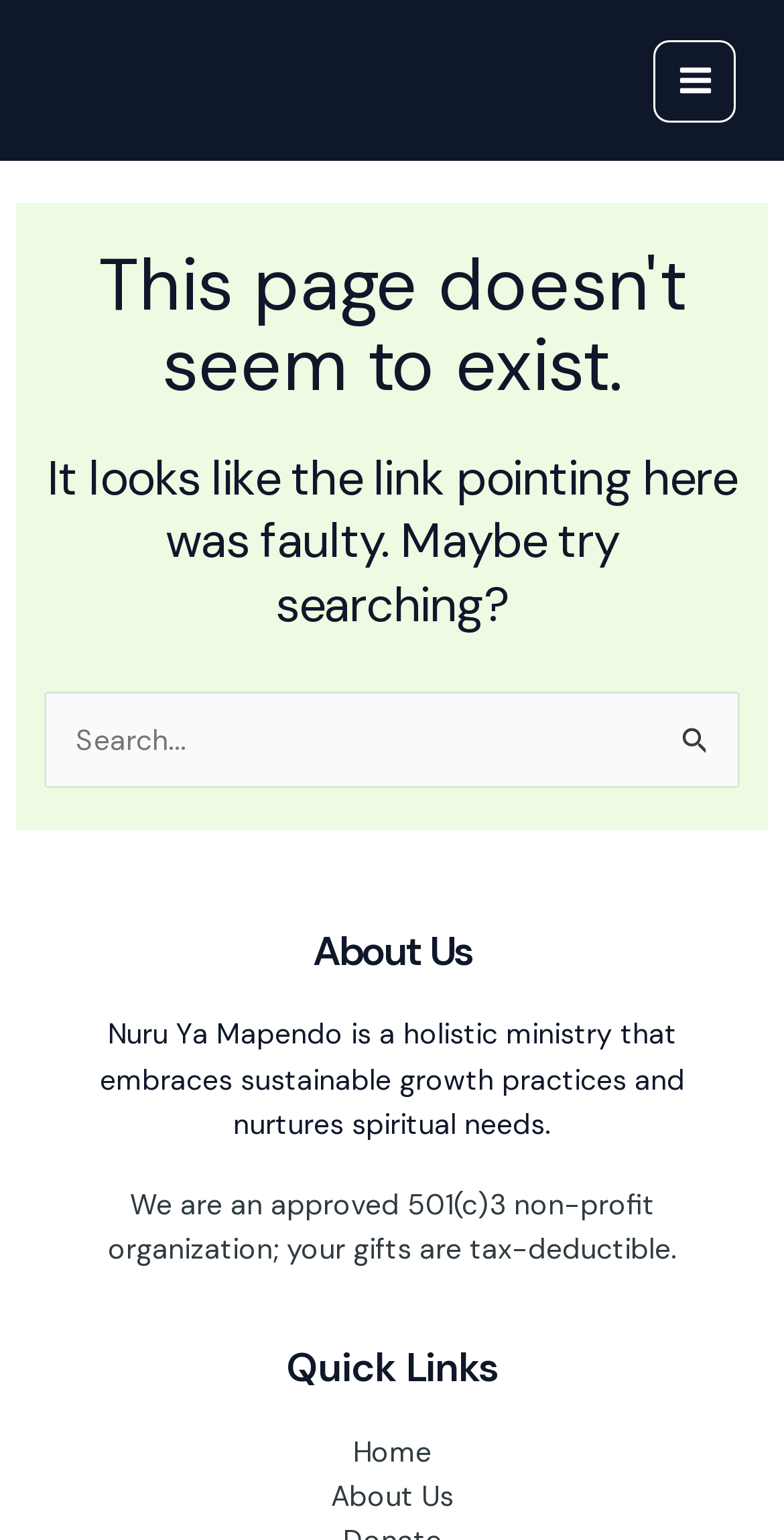Identify and provide the bounding box coordinates of the UI element described: "About Us". The coordinates should be formatted as [left, top, right, bottom], with each number being a float between 0 and 1.

[0.422, 0.96, 0.578, 0.983]